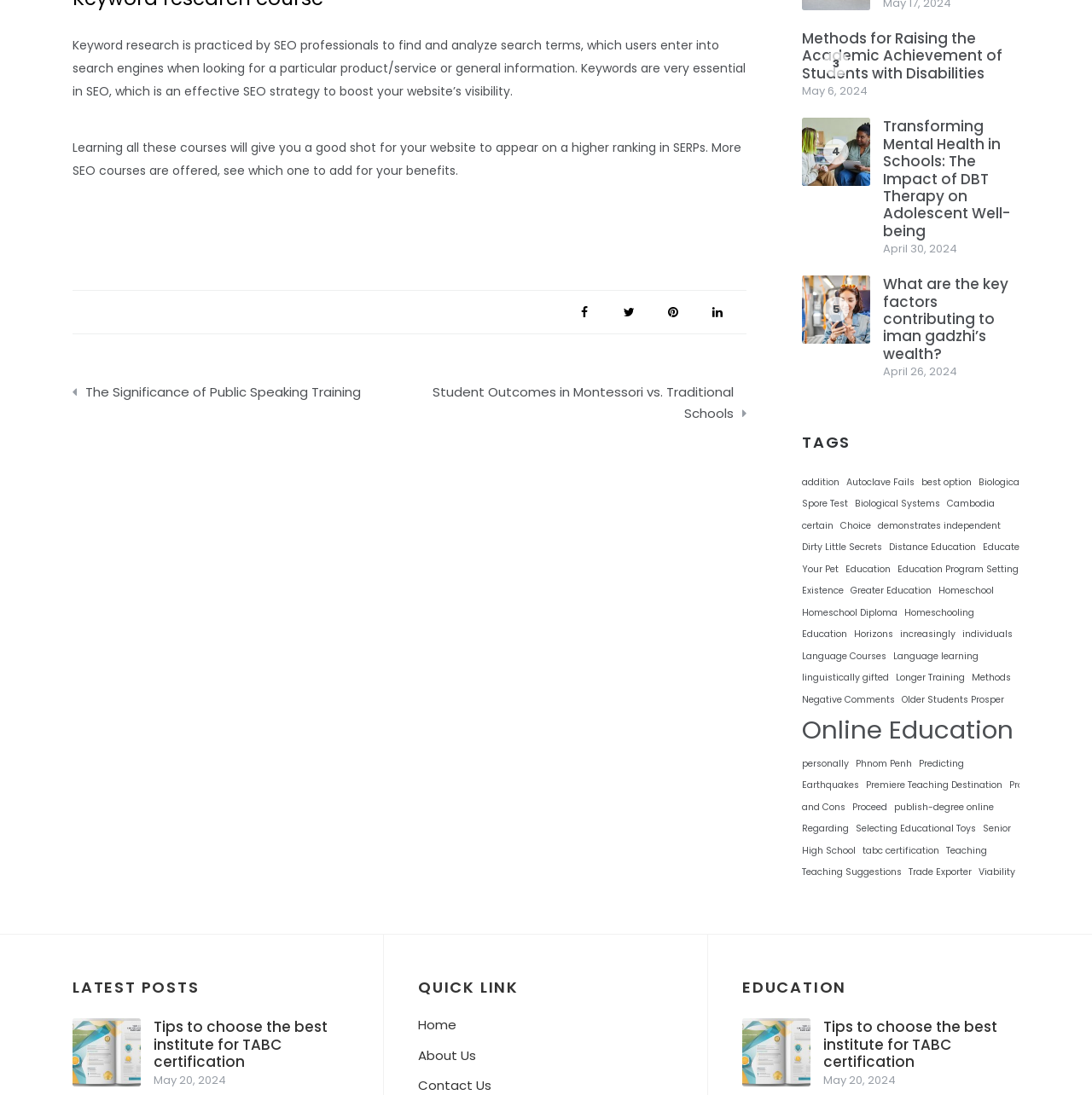Please identify the bounding box coordinates of the clickable area that will allow you to execute the instruction: "Click on the 'Methods for Raising the Academic Achievement of Students with Disabilities' link".

[0.734, 0.026, 0.918, 0.076]